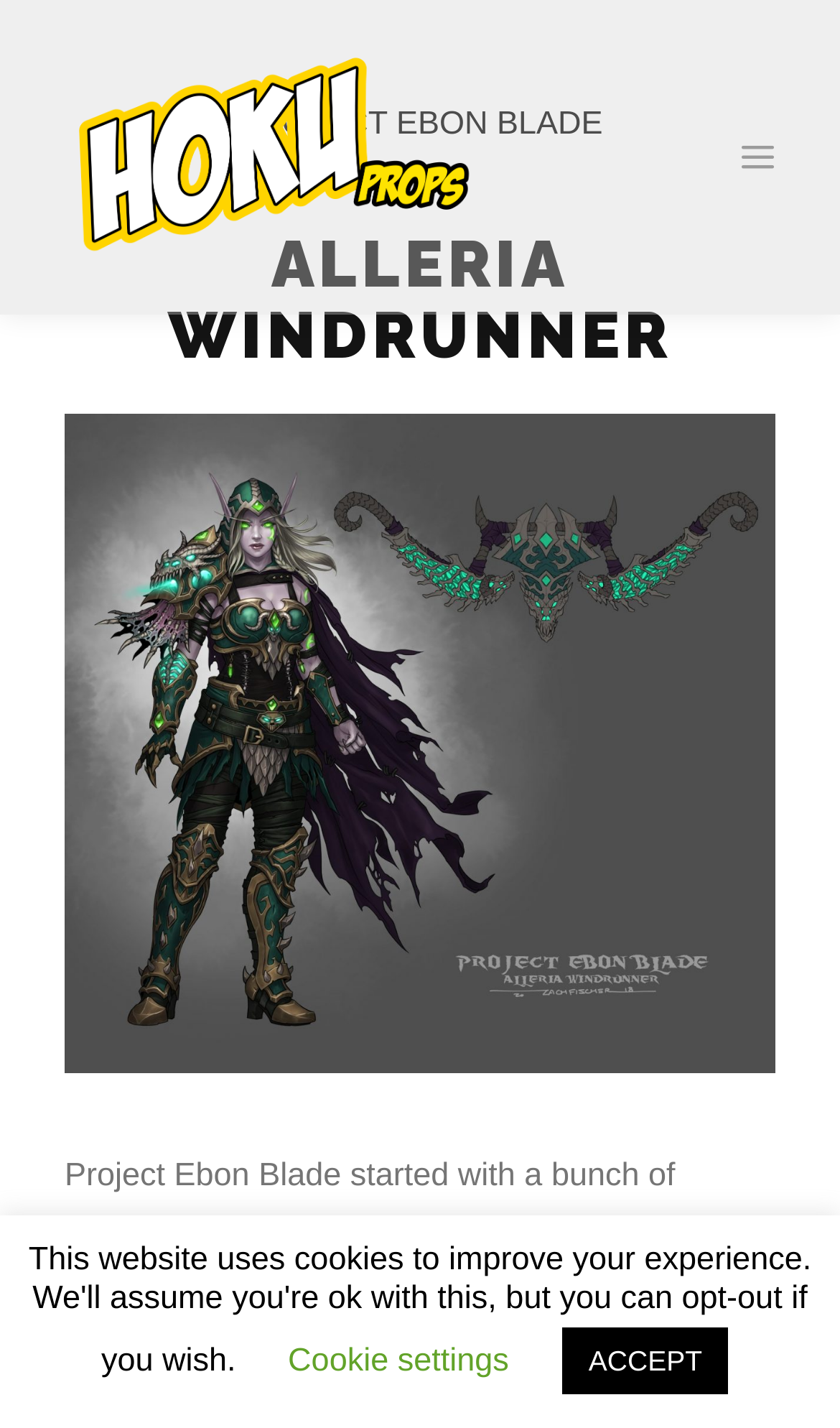Identify the bounding box for the described UI element. Provide the coordinates in (top-left x, top-left y, bottom-right x, bottom-right y) format with values ranging from 0 to 1: title="HokuProps"

[0.051, 0.0, 0.564, 0.221]